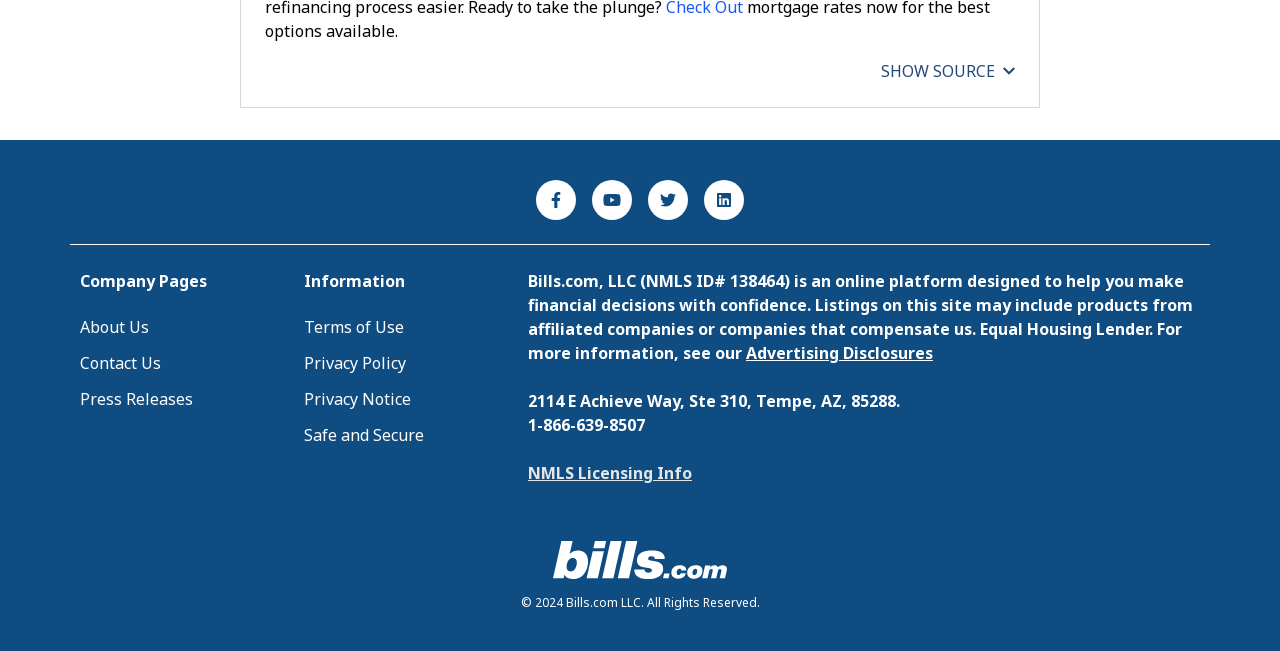Please specify the bounding box coordinates of the element that should be clicked to execute the given instruction: 'View NMLS Licensing Info'. Ensure the coordinates are four float numbers between 0 and 1, expressed as [left, top, right, bottom].

[0.412, 0.708, 0.541, 0.782]